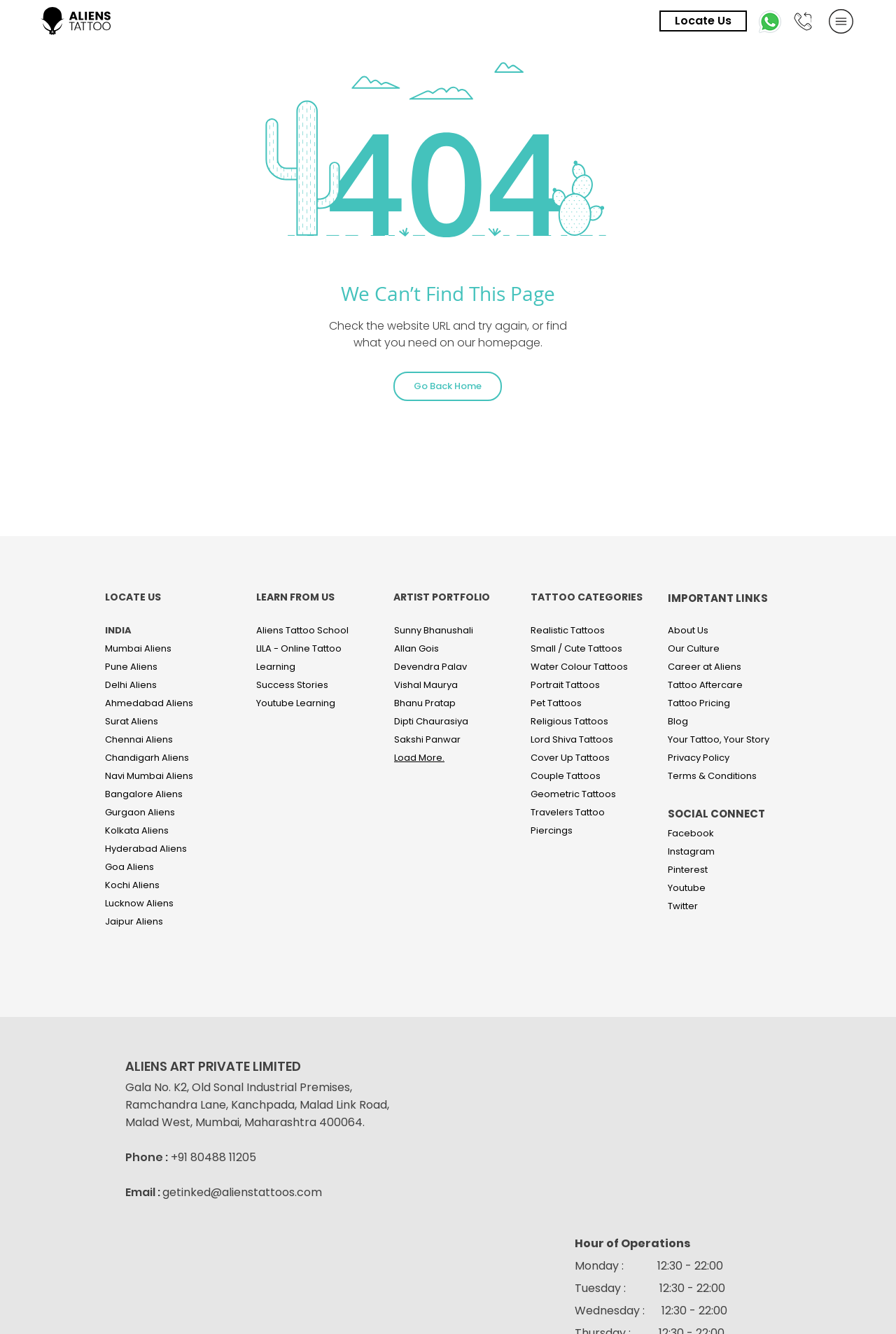Explain the webpage in detail.

This webpage is a 404 error page for Aliens Tattoo Main. At the top, there are three links: an empty link, "Locate Us", and a generic element with a WhatsApp icon and the text "Connect on Whatsapp with Aliens Tattoo". Next to it is another generic element with a phone call icon and the text "Phone Call to Aliens Tattoo".

Below these elements, there is a main section with a heading "We Can’t Find This Page" and a paragraph of text explaining that the website URL may be incorrect and suggesting to try again or visit the homepage. There is also a link "Go Back Home" below the paragraph.

To the left of this main section, there are three columns of links and headings. The first column has a heading "LOCATE US" and lists several locations in India, including Mumbai, Pune, Delhi, and others. The second column has a heading "LEARN FROM US" and lists links to Aliens Tattoo School, online tattoo learning, success stories, and YouTube learning. The third column has a heading "ARTIST PORTFOLIO" and lists links to several artists' portfolios, including Sunny Bhanushali, Allan Gois, and others.

Below these columns, there is another section with a heading "TATTOO CATEGORIES" and lists links to various tattoo categories, such as realistic tattoos, small/cute tattoos, watercolor tattoos, and others.

Further down, there is a section with a heading "IMPORTANT LINKS" and lists links to about us, our culture, career at Aliens, tattoo aftercare, tattoo pricing, blog, and other important links.

At the bottom of the page, there is a section with a heading "SOCIAL CONNECT" and lists links to Aliens Tattoo's social media profiles, including Facebook, Instagram, Pinterest, YouTube, and Twitter. Below this, there is a section with the company's address, phone number, and email address, as well as its hours of operation.